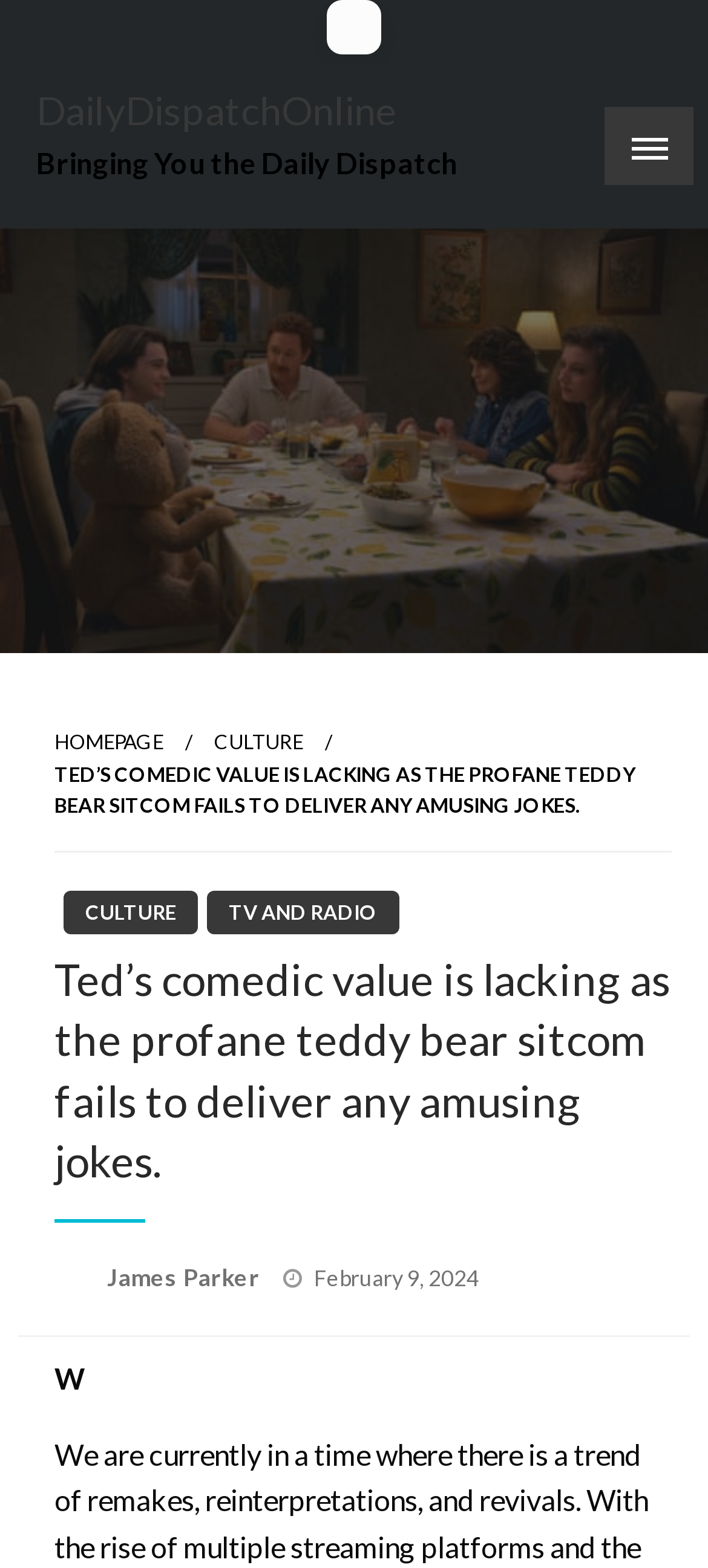Provide a short, one-word or phrase answer to the question below:
When was the review posted?

February 9, 2024